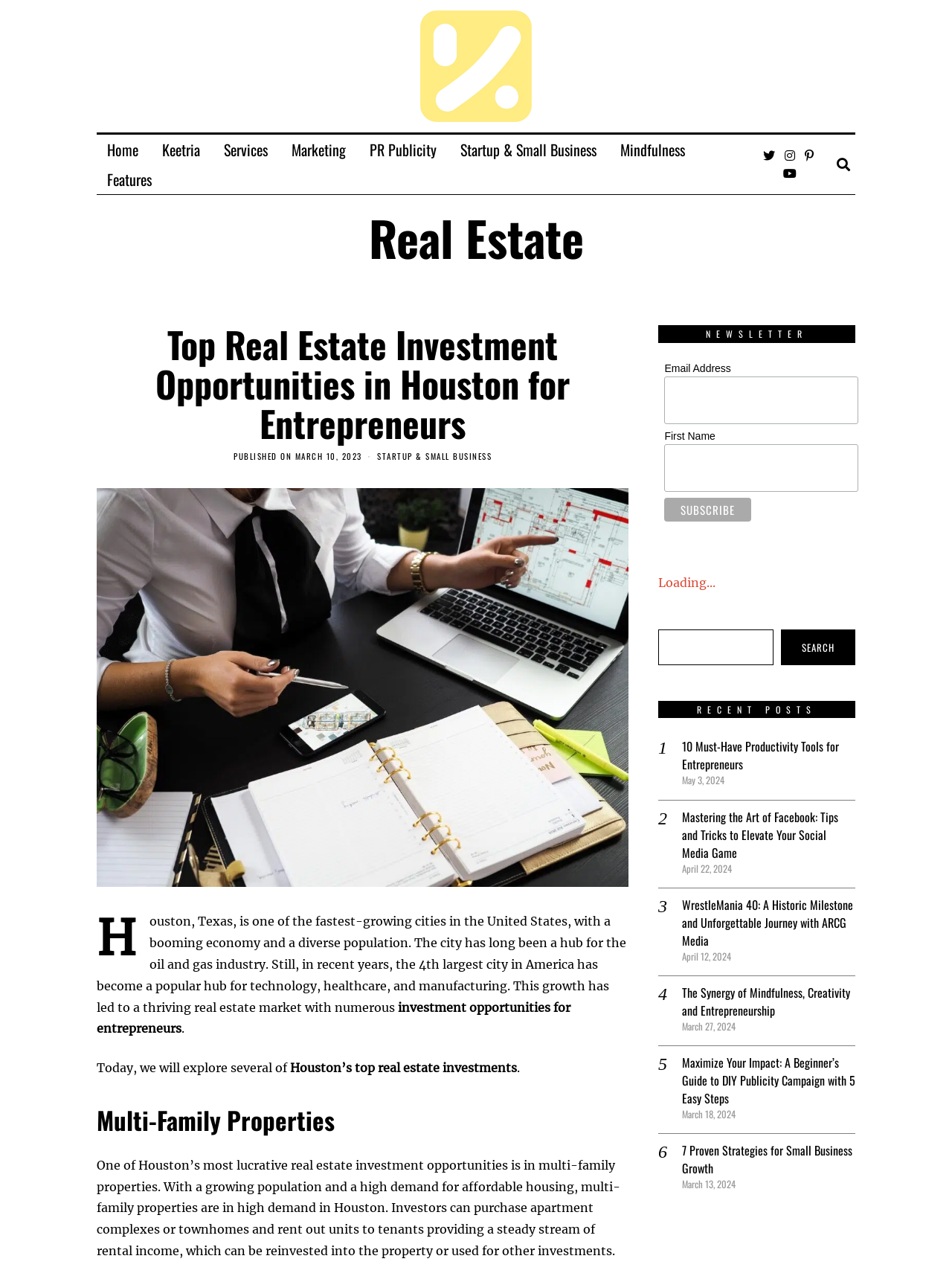Bounding box coordinates are specified in the format (top-left x, top-left y, bottom-right x, bottom-right y). All values are floating point numbers bounded between 0 and 1. Please provide the bounding box coordinate of the region this sentence describes: parent_node: SEARCH name="s"

[0.691, 0.492, 0.812, 0.52]